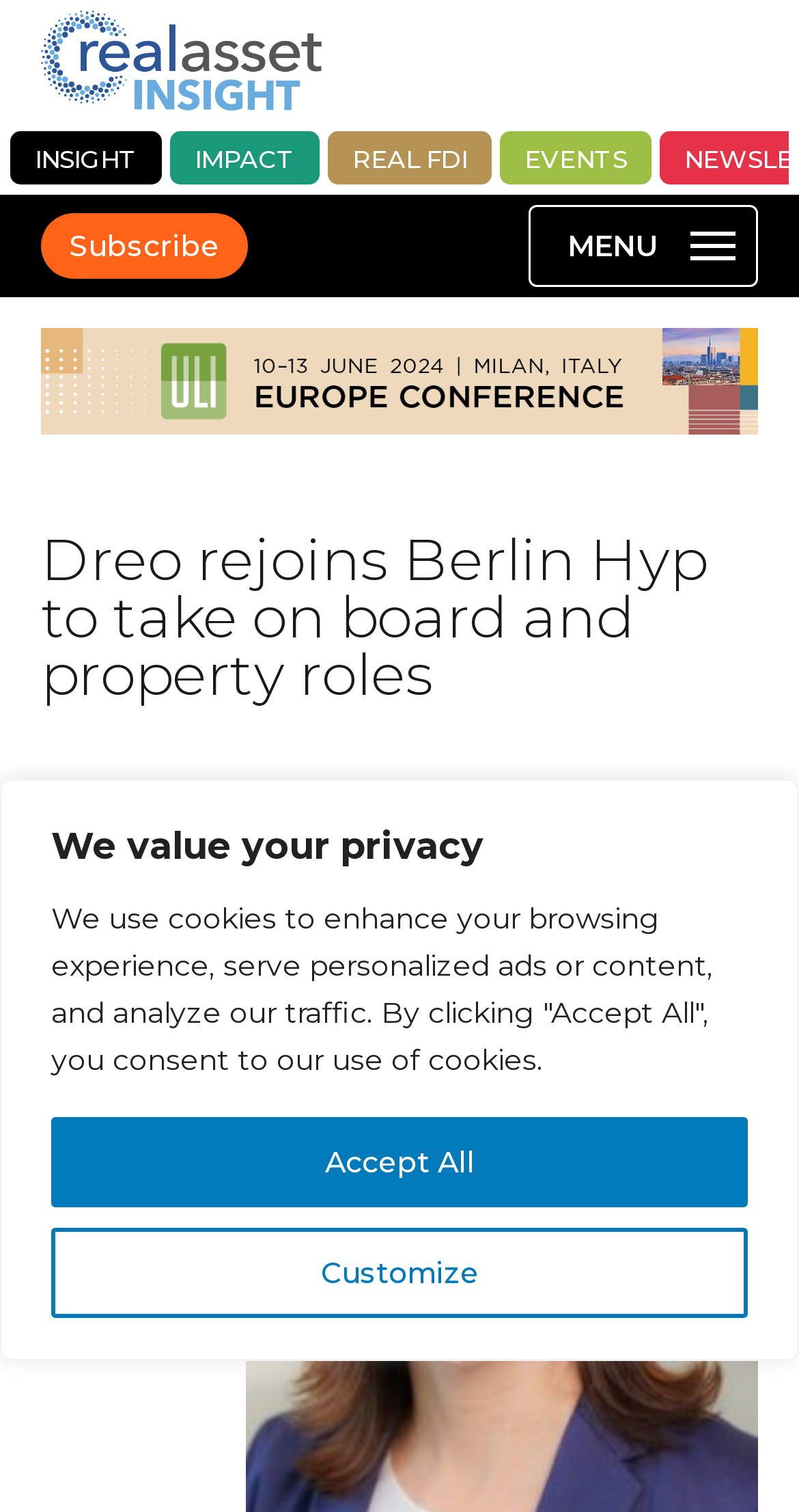Is there a subscription option on the website?
Answer the question in a detailed and comprehensive manner.

I found the answer by looking at the link element with the text 'Subscribe' at the top of the webpage, which suggests that there is a subscription option available on the website.